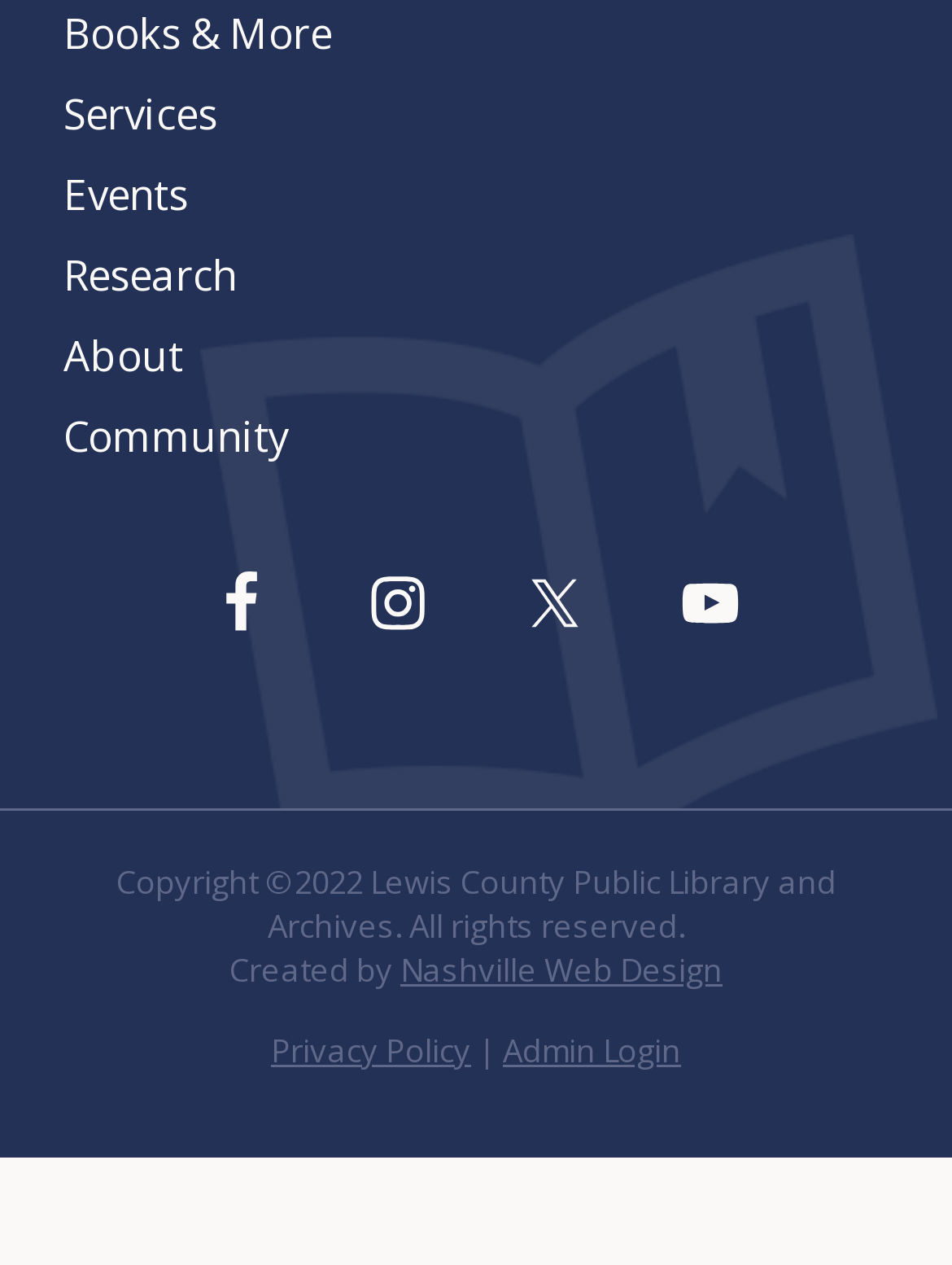Identify the coordinates of the bounding box for the element that must be clicked to accomplish the instruction: "visit blog joints".

None